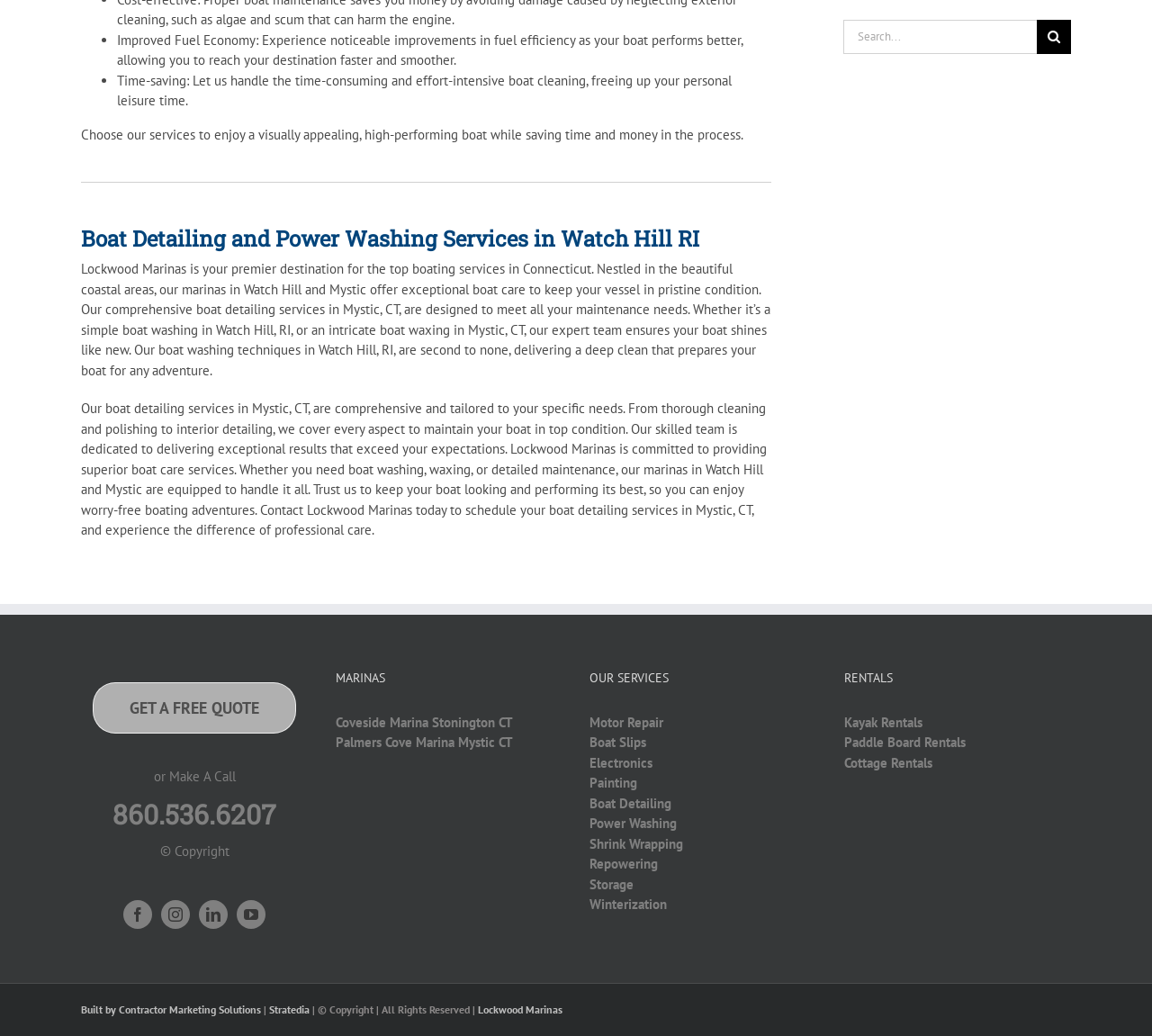Could you locate the bounding box coordinates for the section that should be clicked to accomplish this task: "Visit Lockwood Marinas on Facebook".

[0.107, 0.868, 0.132, 0.896]